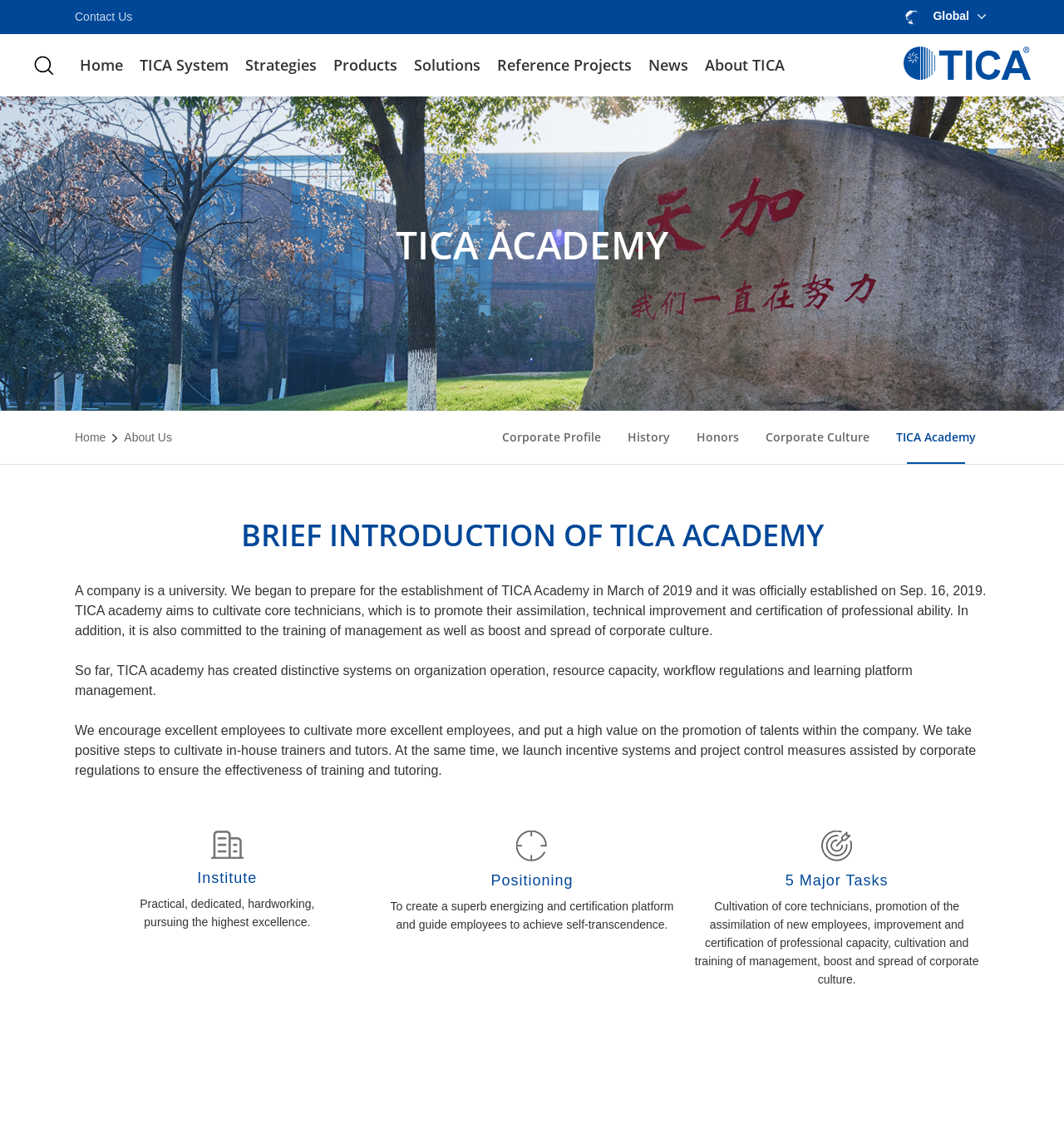Find the bounding box coordinates for the area you need to click to carry out the instruction: "Explore Corporate Profile". The coordinates should be four float numbers between 0 and 1, indicated as [left, top, right, bottom].

[0.472, 0.361, 0.565, 0.407]